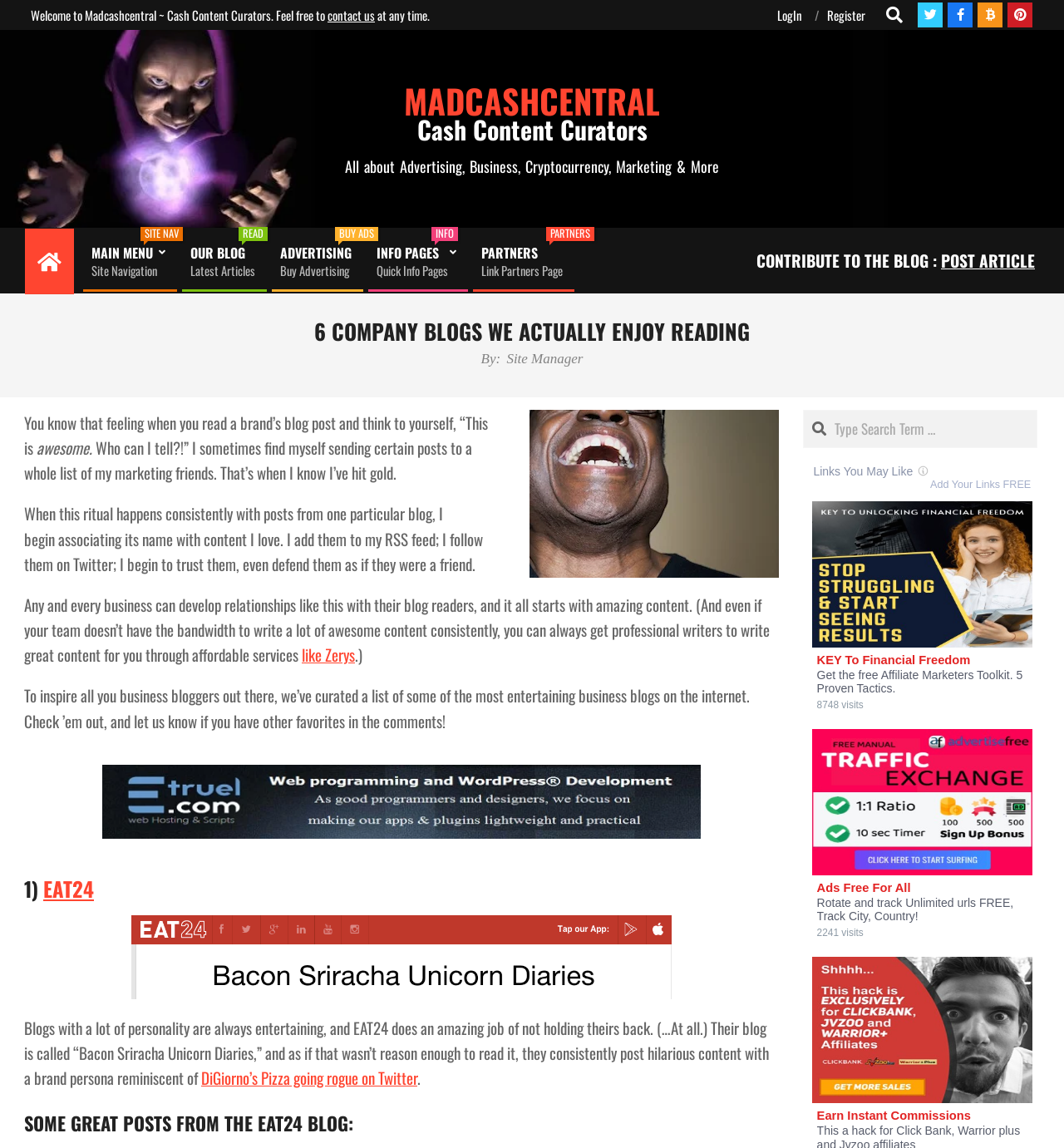Please identify the bounding box coordinates of where to click in order to follow the instruction: "log in".

[0.73, 0.005, 0.754, 0.021]